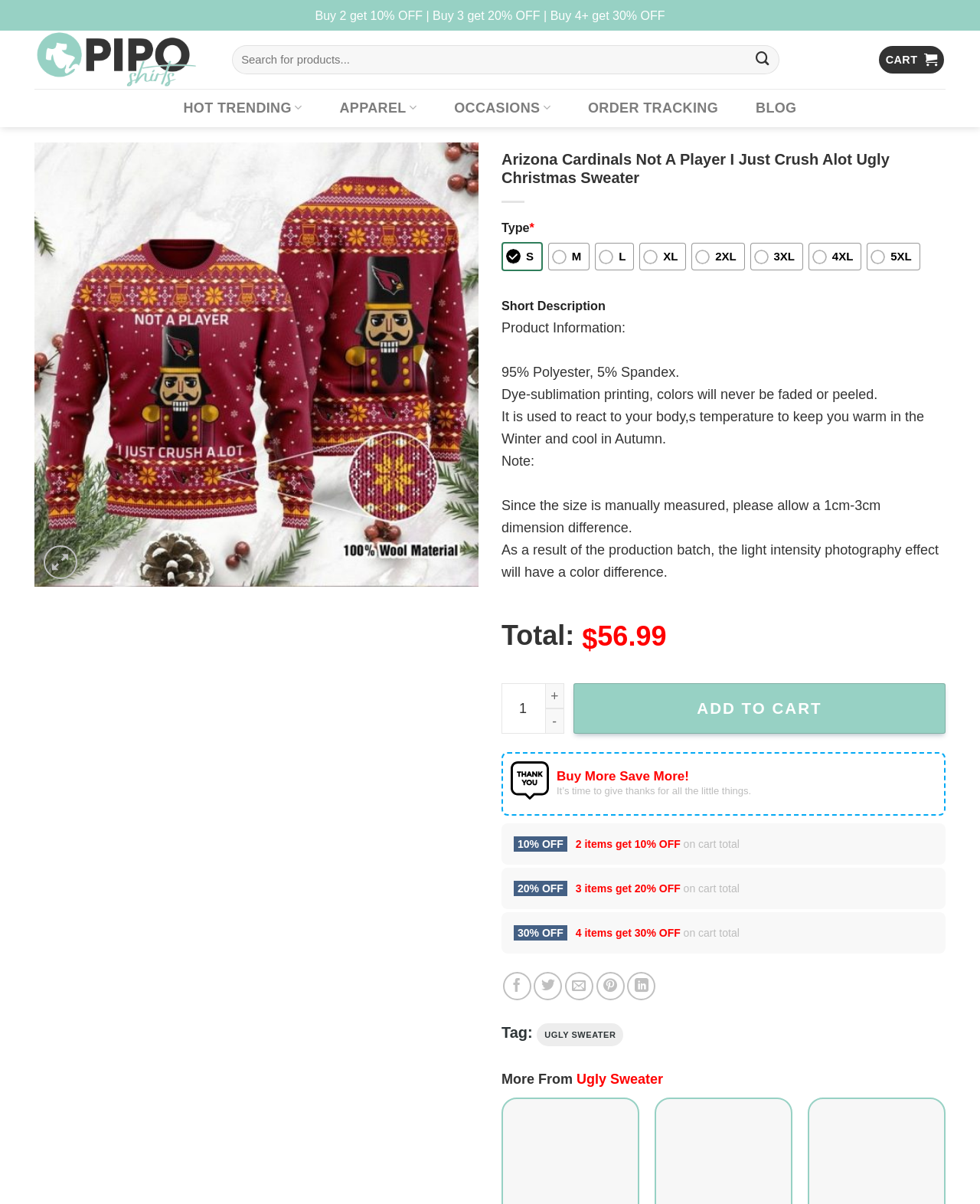What is the function of the '-' and '+' buttons?
Give a single word or phrase answer based on the content of the image.

To adjust product quantity